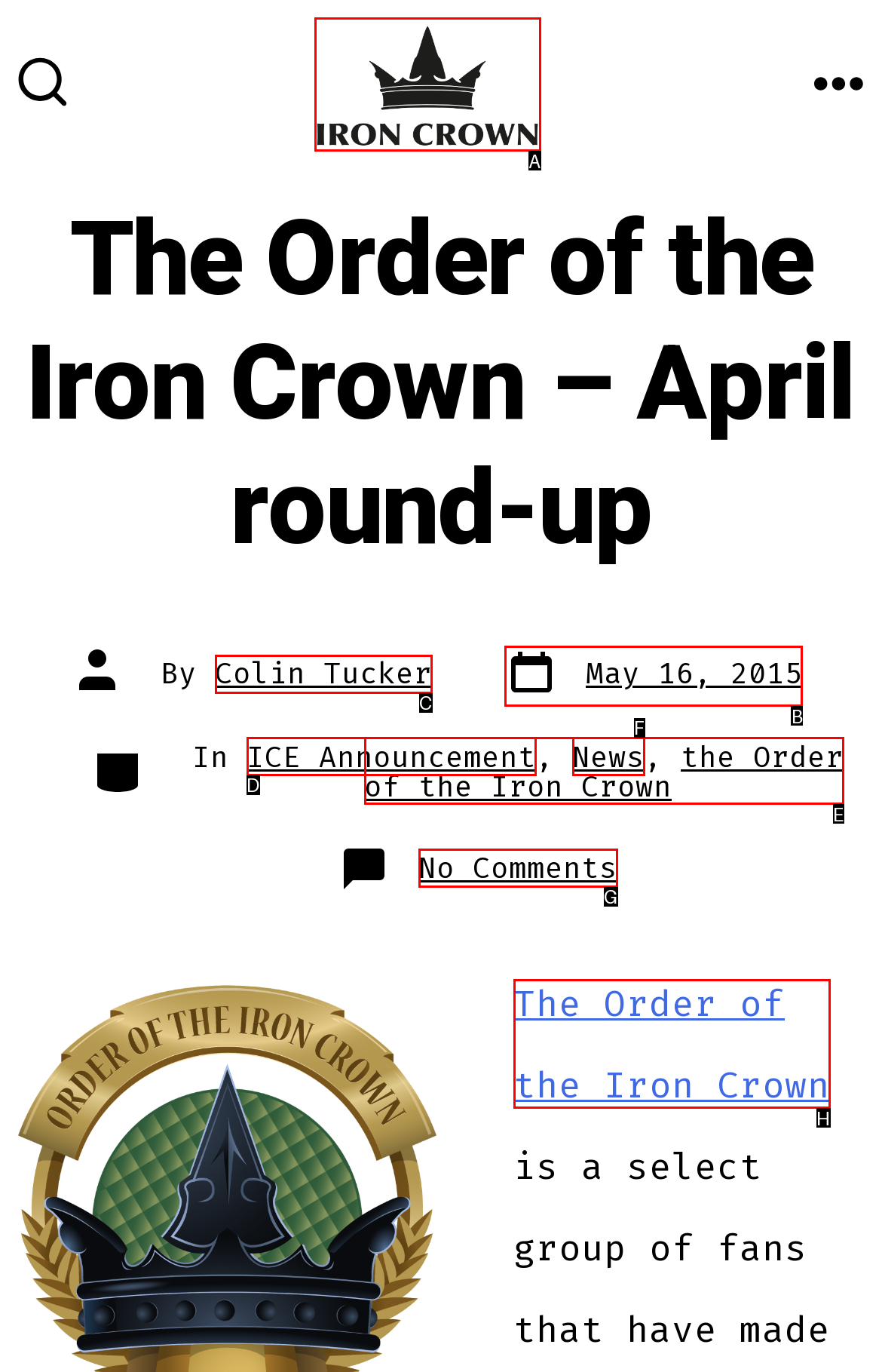Determine which HTML element to click to execute the following task: Check the post date Answer with the letter of the selected option.

B